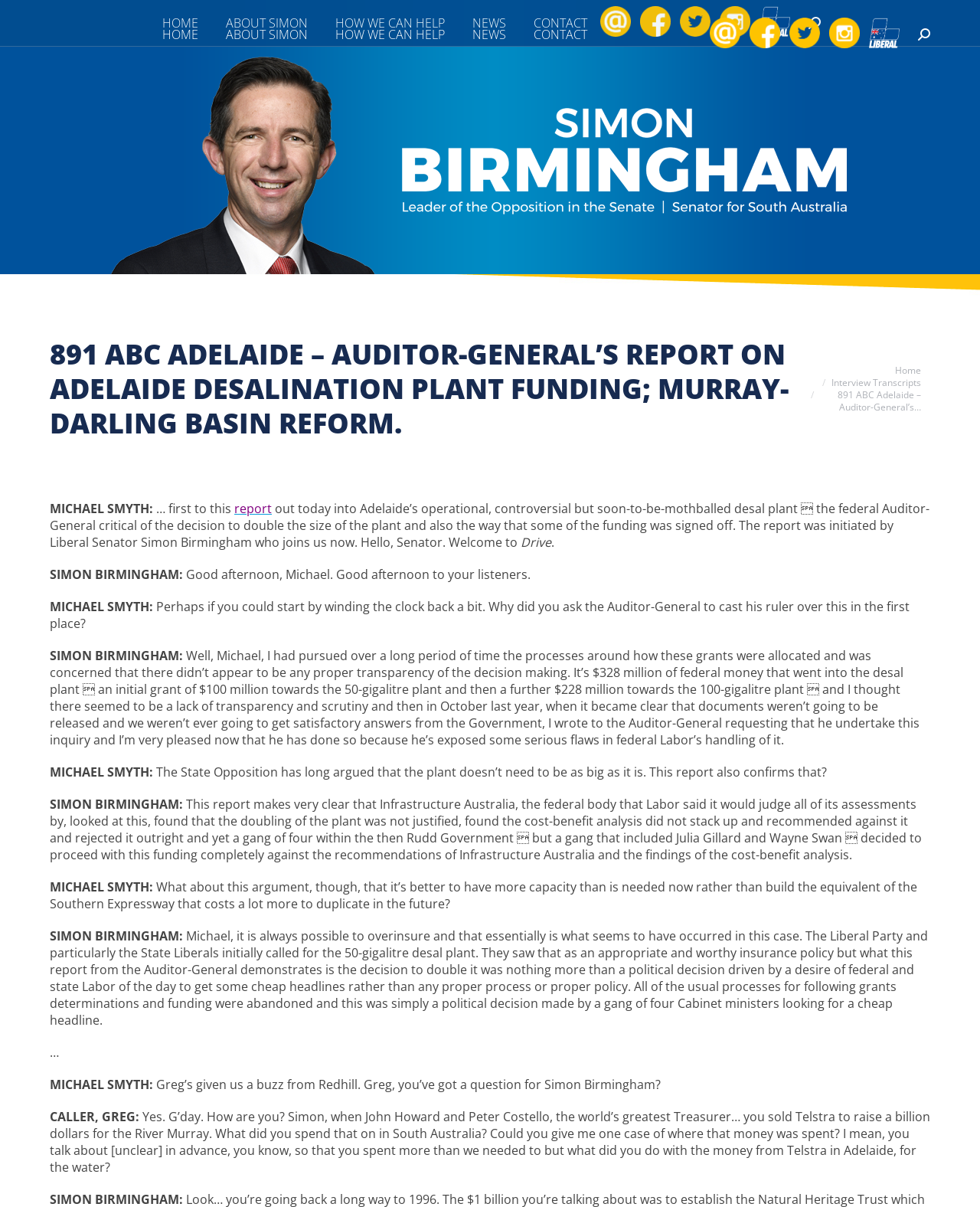Please provide a comprehensive answer to the question below using the information from the image: What is the name of the radio show or program mentioned in the article?

I found the answer by reading the text content of the webpage, specifically the section where it says 'Drive'.